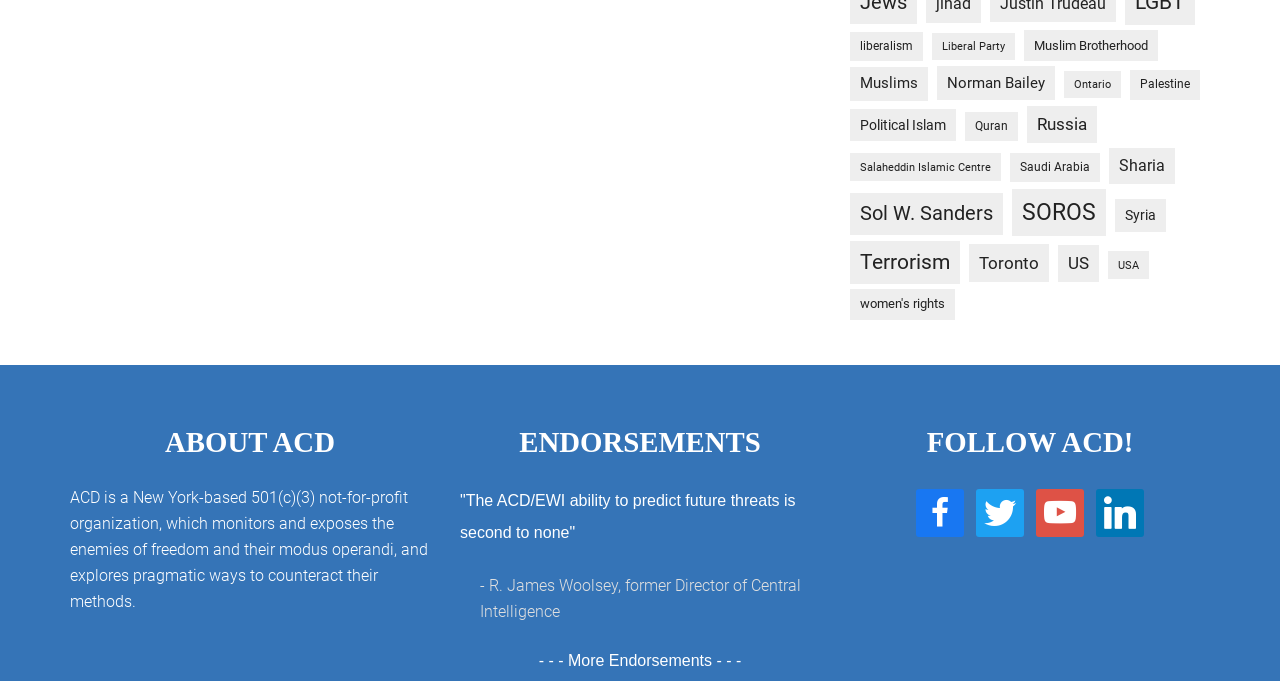What type of organization is ACD?
Based on the image, answer the question with as much detail as possible.

I determined this by reading the static text on the webpage, which states 'ACD is a New York-based 501(c)(3) not-for-profit organization...'.